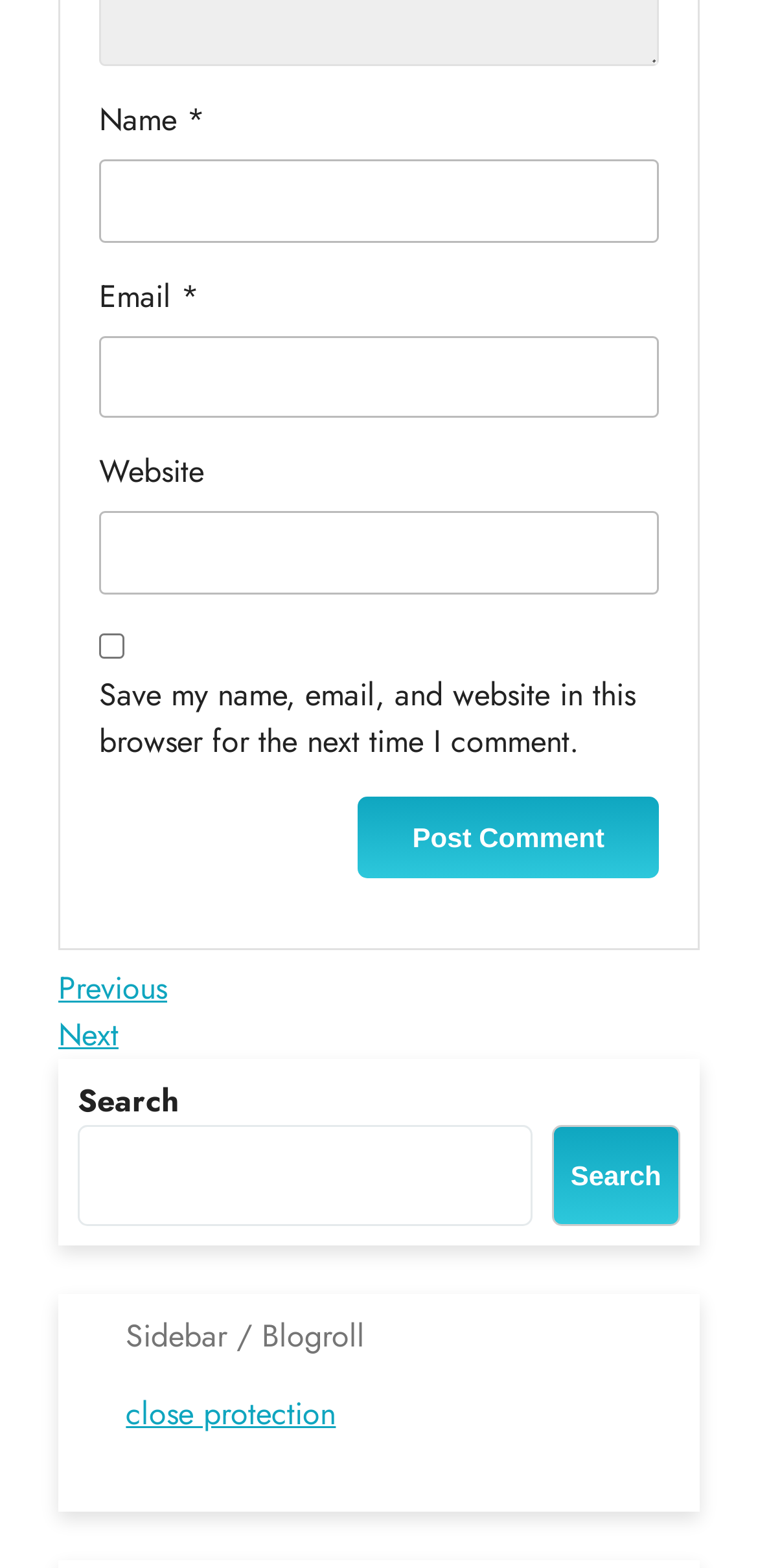Please find the bounding box coordinates for the clickable element needed to perform this instruction: "Post a comment".

[0.472, 0.508, 0.869, 0.56]